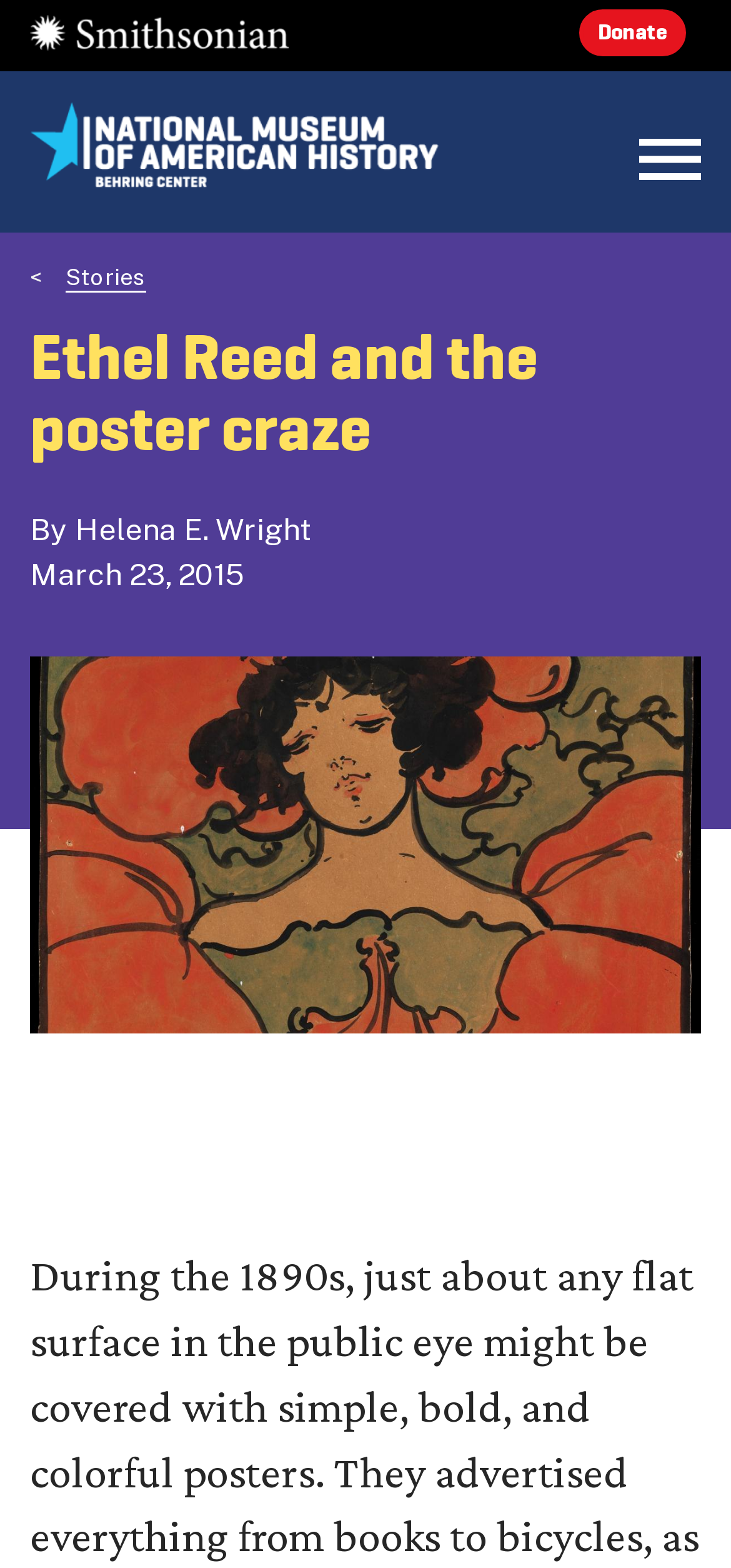What is the date of the article?
Based on the image, give a one-word or short phrase answer.

March 23, 2015